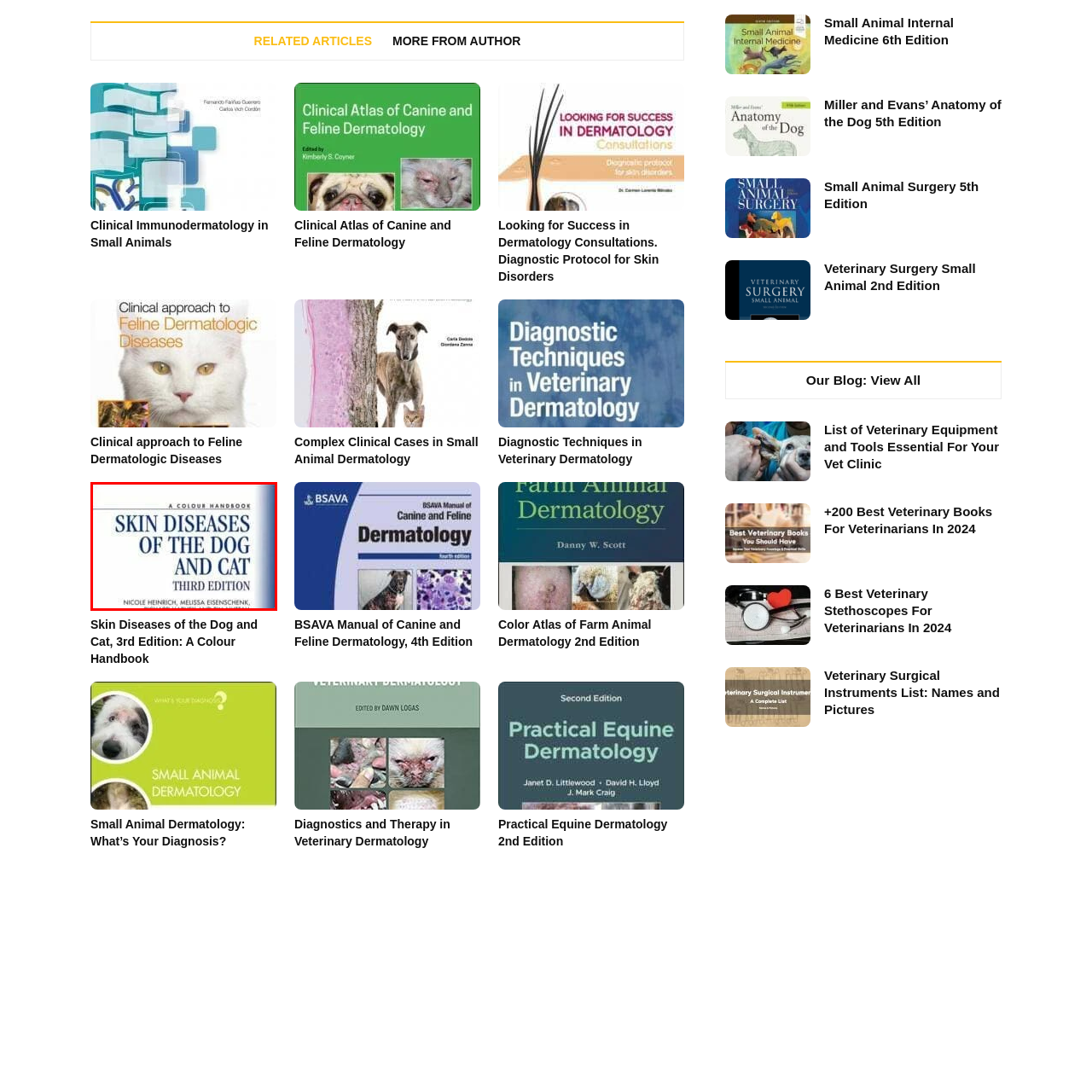Carefully examine the image inside the red box and generate a detailed caption for it.

The image showcases the cover of the book titled "Skin Diseases of the Dog and Cat," Third Edition. This color handbook is authored by Nicole Heinrich, Melissa Eisenschenk, Richard Harvey, and Tim Nuttall. The cover design features a clean white background with the title prominently displayed in bold lettering, emphasizing its focus on dermatological conditions in both dogs and cats. This comprehensive resource is essential for veterinary professionals and students, providing detailed insights and guidelines on diagnosing and treating various skin diseases affecting these animals.